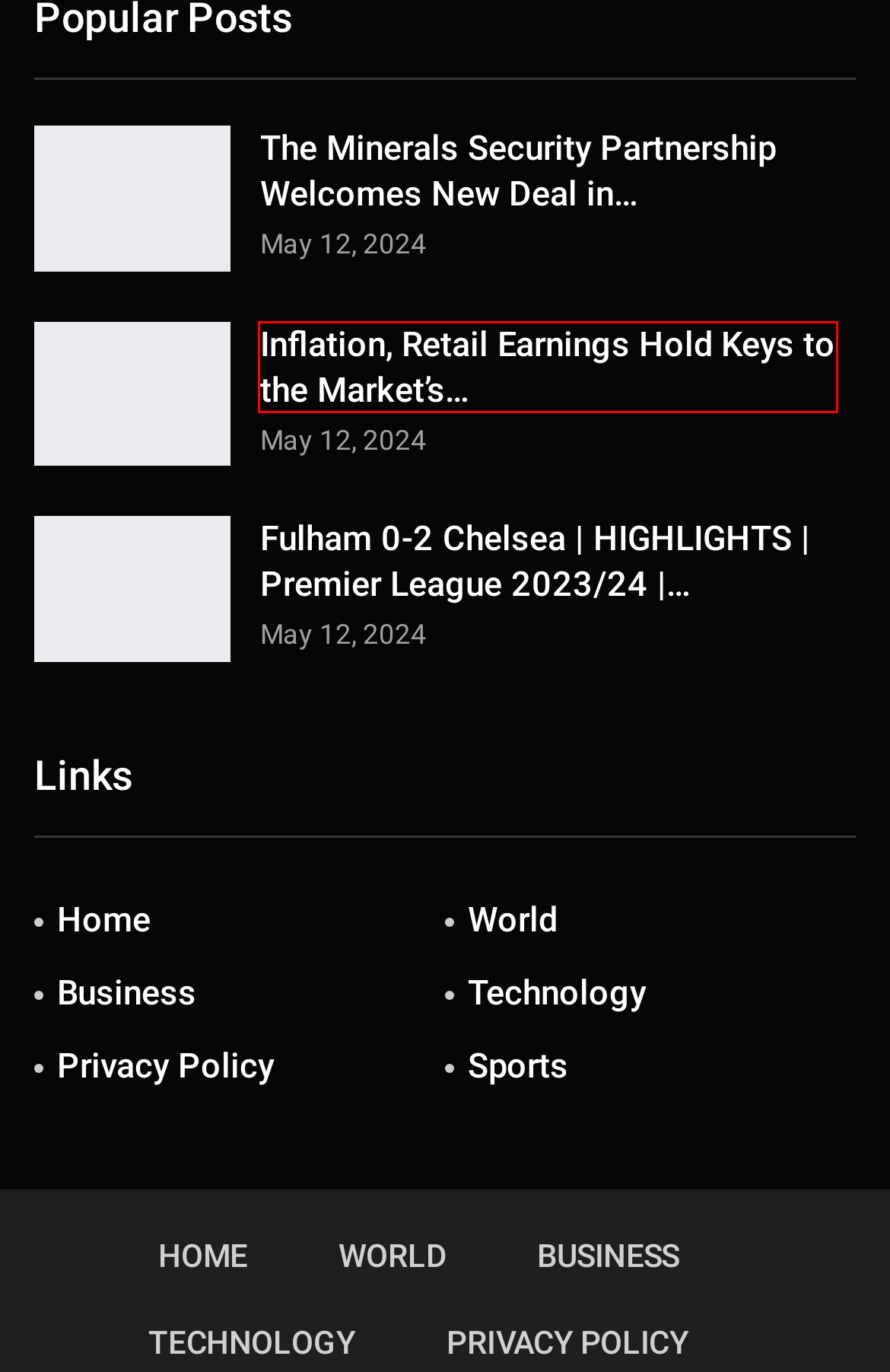Examine the screenshot of the webpage, which has a red bounding box around a UI element. Select the webpage description that best fits the new webpage after the element inside the red bounding box is clicked. Here are the choices:
A. World – Microntec.org
B. Business – Microntec.org
C. Fulham 0-2 Chelsea | HIGHLIGHTS | Premier League 2023/24 | Chelsea FC – Microntec.org
D. Front Page – Microntec.org
E. Technology – Microntec.org
F. Sports – Microntec.org
G. Inflation, Retail Earnings Hold Keys to the Market’s Direction Next Week – Microntec.org
H. Rishi Sunak responds to US giving cluster bombs to Ukraine – Microntec.org

G